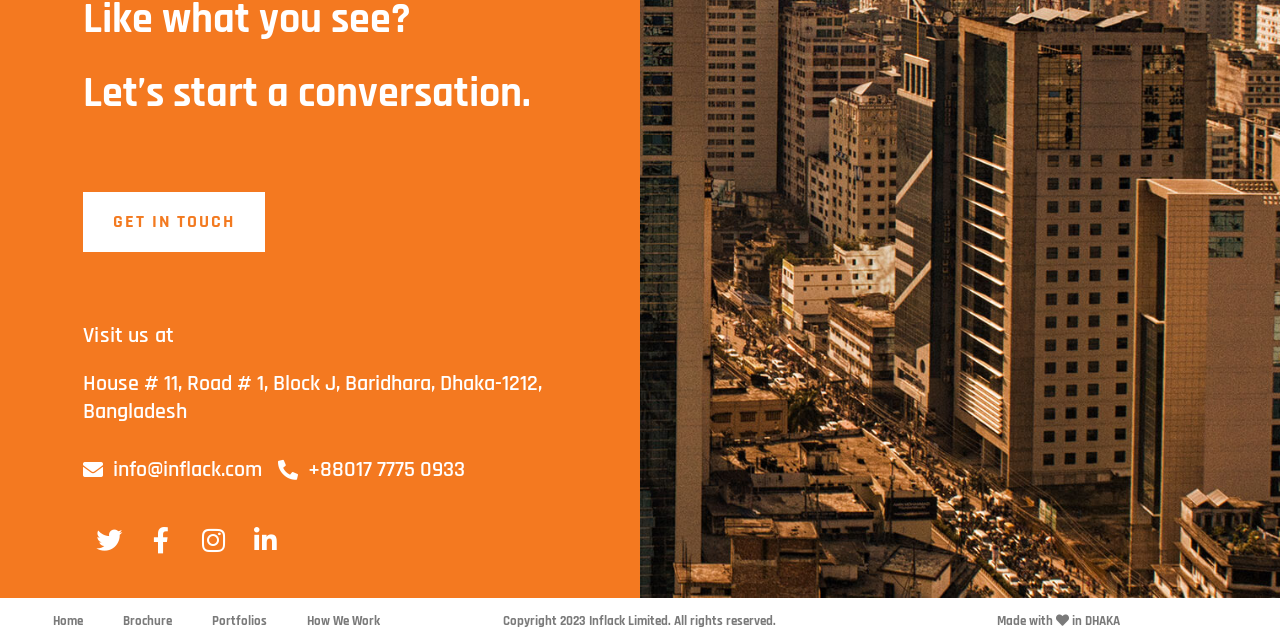Determine the bounding box coordinates of the section to be clicked to follow the instruction: "View Portfolios". The coordinates should be given as four float numbers between 0 and 1, formatted as [left, top, right, bottom].

[0.15, 0.929, 0.224, 1.0]